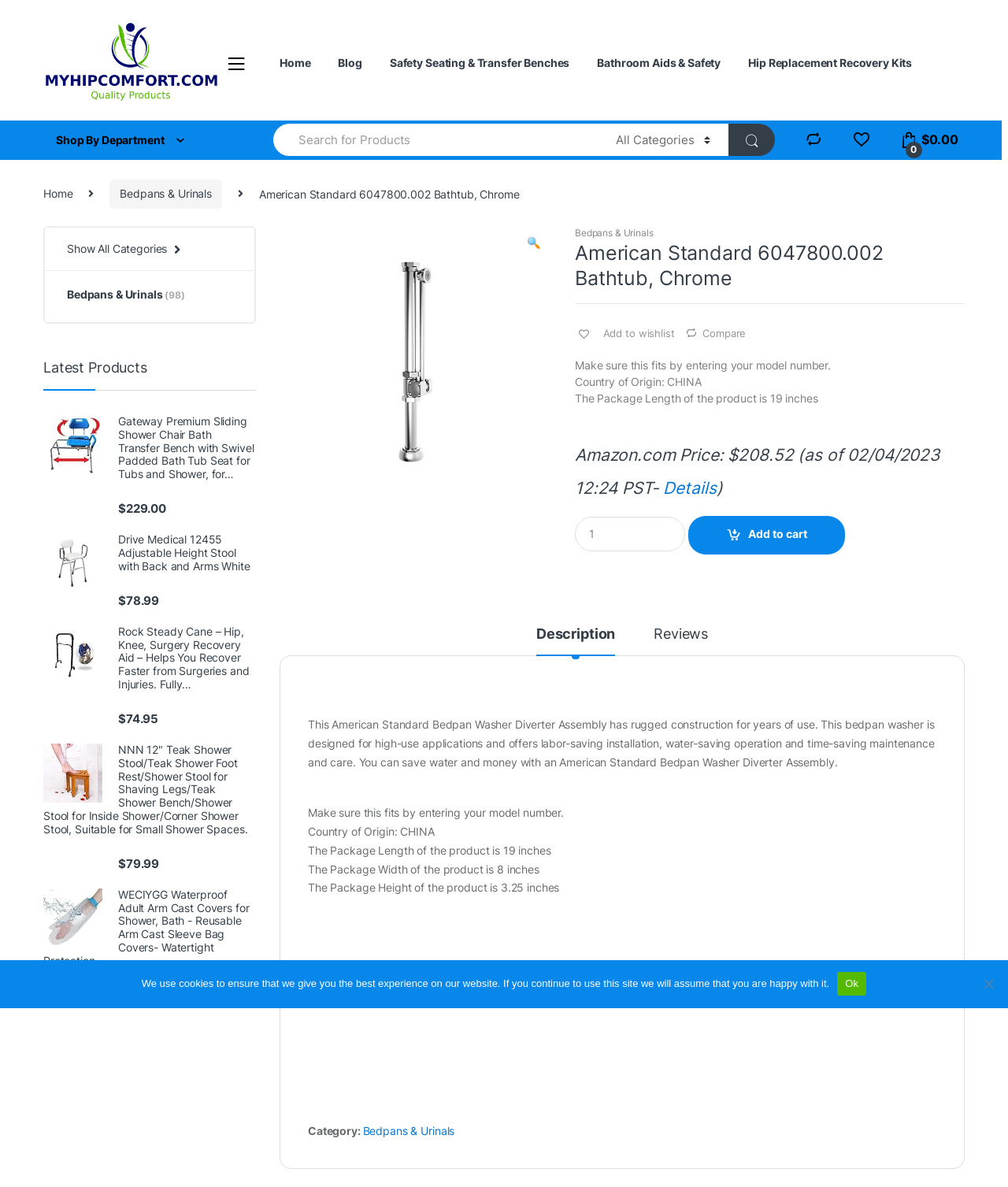Please find the bounding box coordinates for the clickable element needed to perform this instruction: "Visit the next post".

None